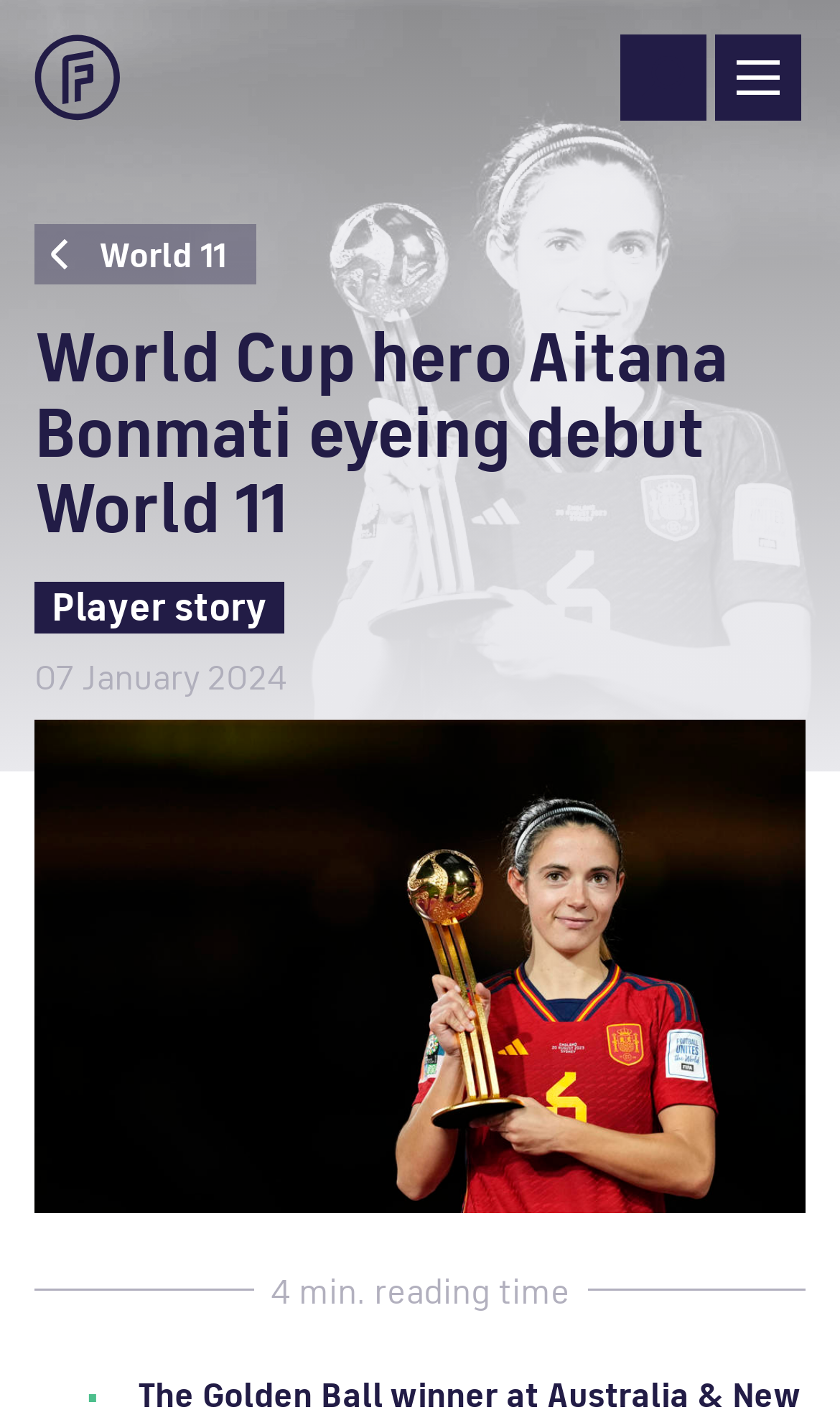Kindly determine the bounding box coordinates of the area that needs to be clicked to fulfill this instruction: "View Aitana Bonmati's player story".

[0.041, 0.158, 0.305, 0.2]